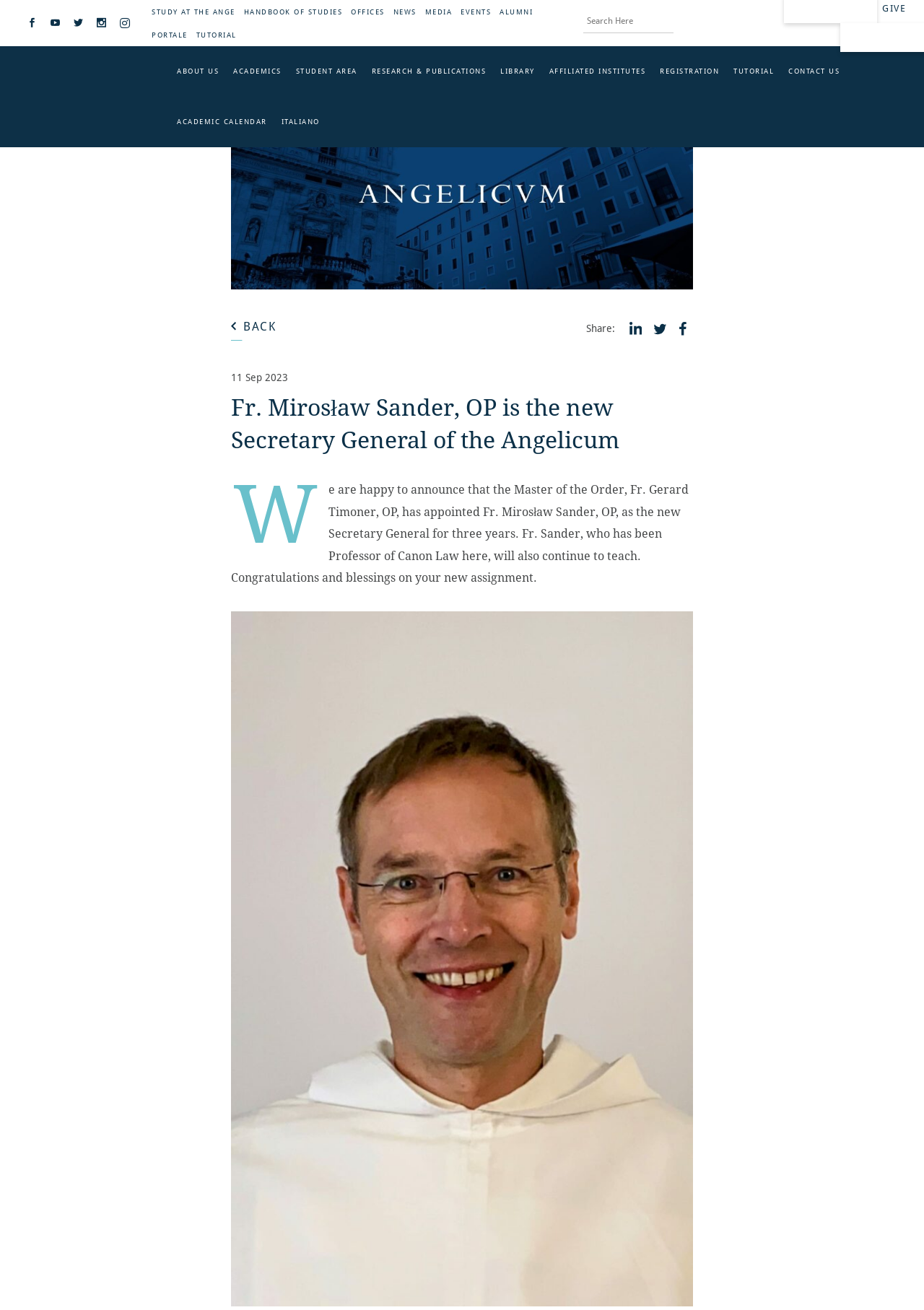Please provide a one-word or phrase answer to the question: 
What is the date of the announcement?

11 Sep 2023